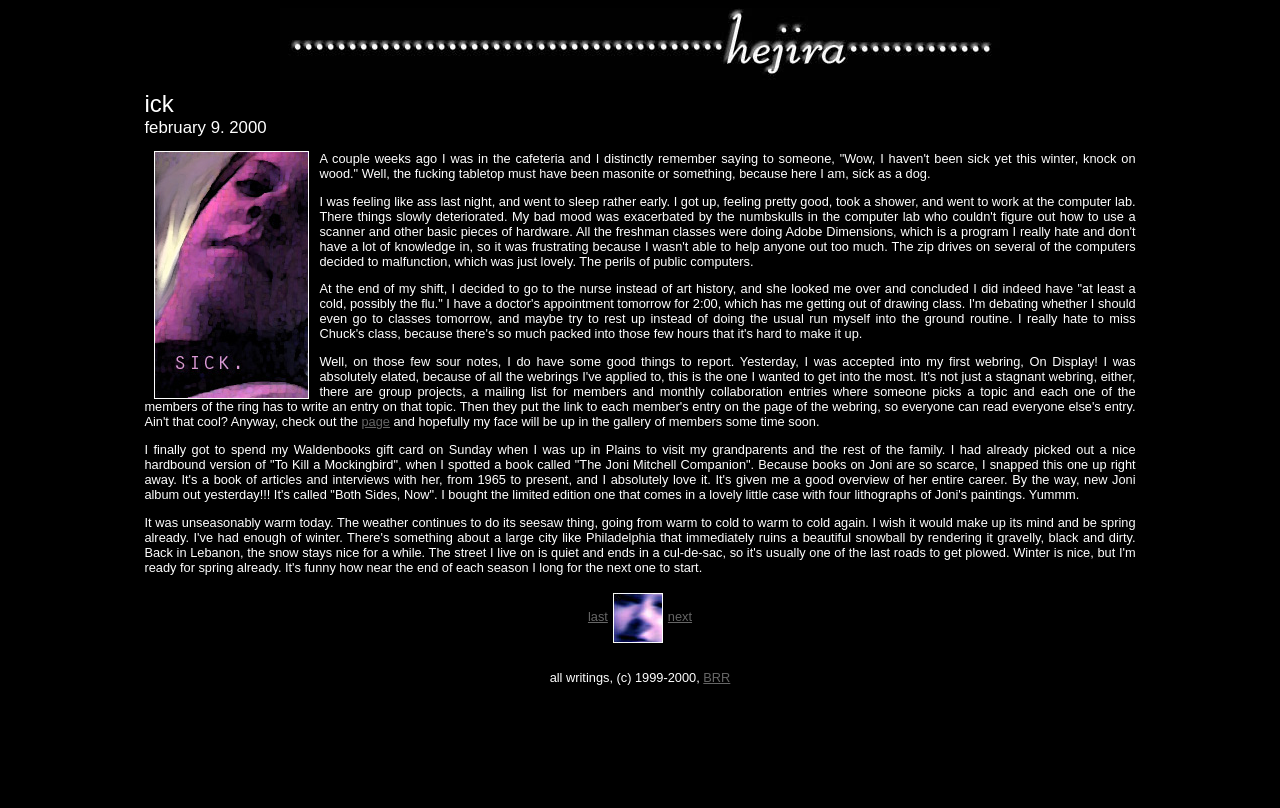Please examine the image and provide a detailed answer to the question: What is the title of the book the author bought with their Waldenbooks gift card?

The author mentions that they used their Waldenbooks gift card to buy a book called 'The Joni Mitchell Companion', which is a collection of articles and interviews with Joni Mitchell from 1965 to present.